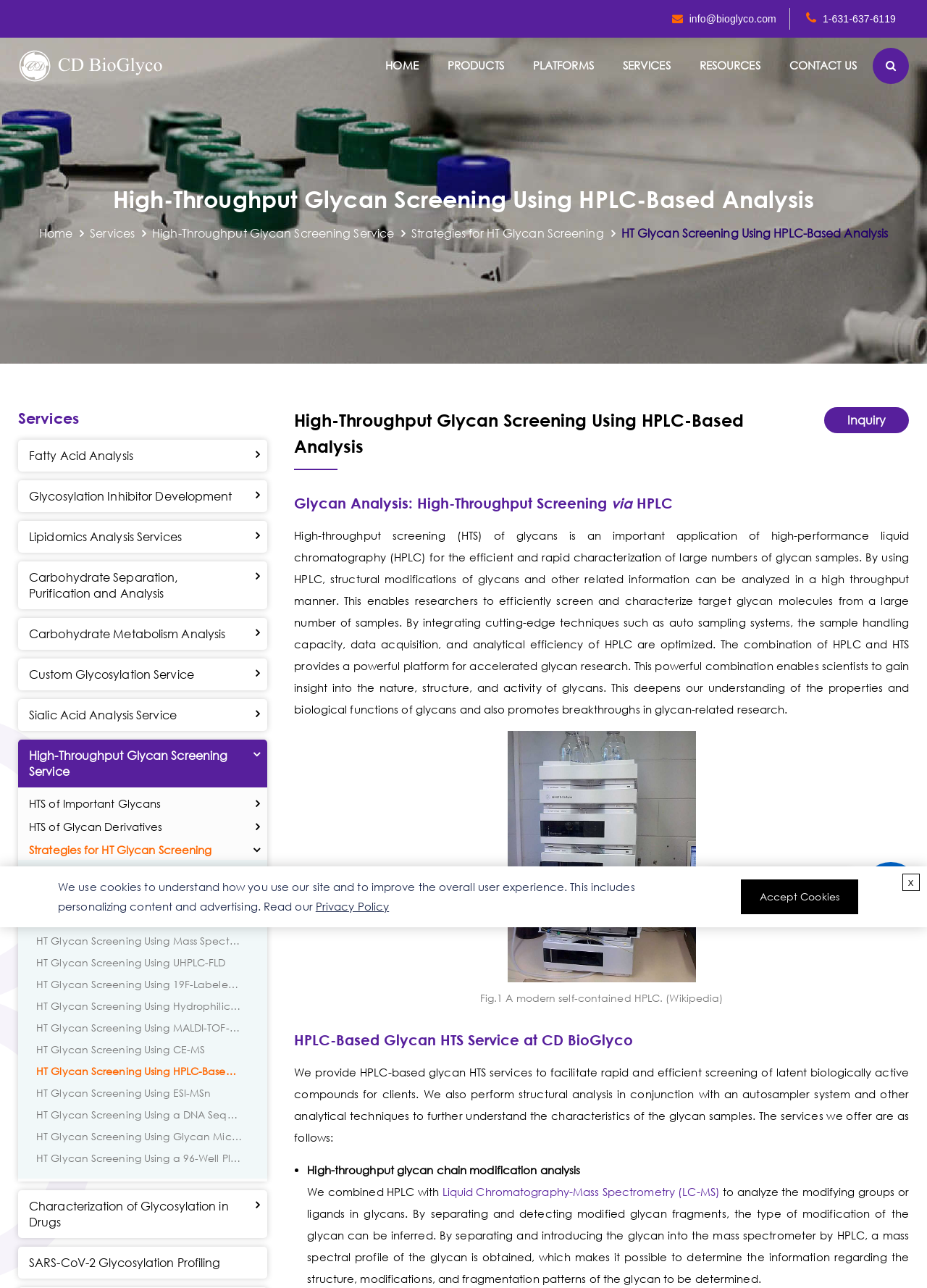Identify the bounding box for the described UI element: "Privacy Policy".

[0.34, 0.699, 0.42, 0.709]